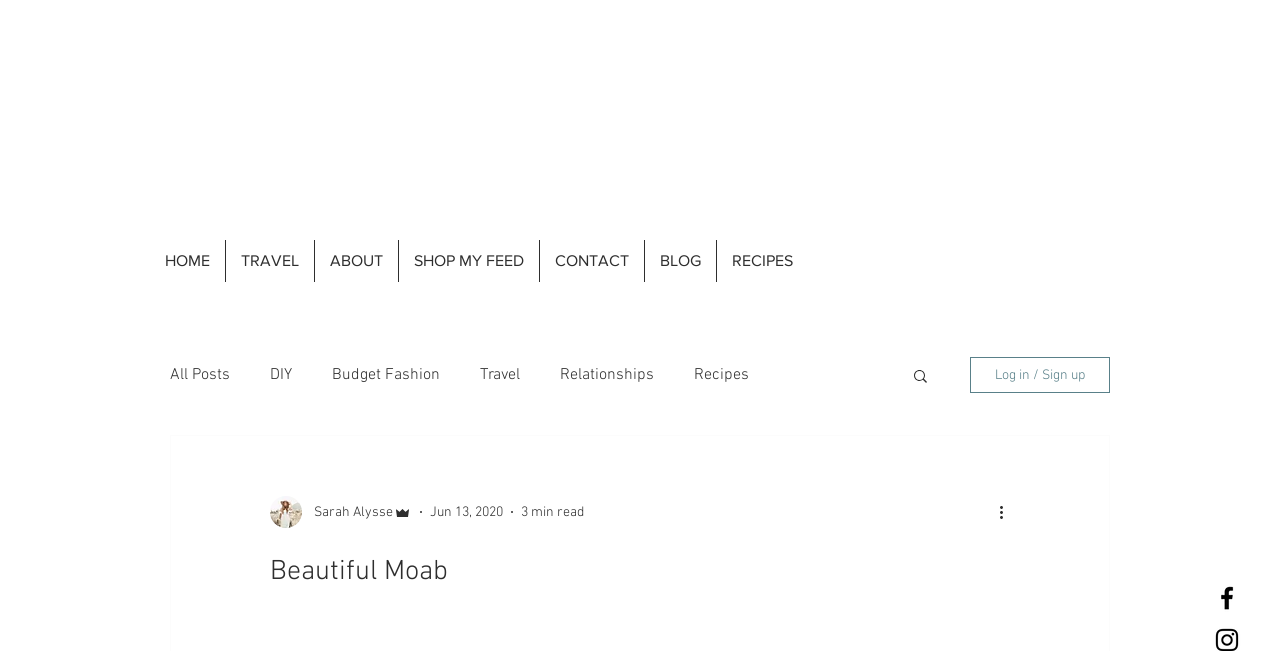What is the category of the blog post?
Using the image, elaborate on the answer with as much detail as possible.

The category of the blog post can be determined by looking at the navigation menu under the 'blog' section, where 'Travel' is one of the options.